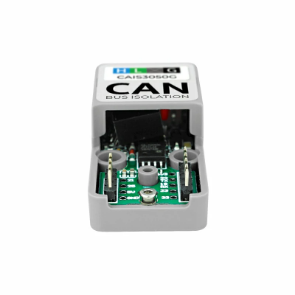Give a meticulous account of what the image depicts.

This image features the CA-IS3050G, a CAN transceiver designed for reliable communication in automotive and industrial applications. The device is housed within a compact enclosure, showcasing its internal circuitry which consists of various electronic components vital for the CAN bus isolation process. Notable features include connectors that facilitate easy integration into CAN systems, and the clear labeling on the top for identification purposes. This transceiver operates effectively within a temperature range of 0-40°C and is constructed with durable plastic material, ensuring longevity and performance under various environmental conditions. Its lightweight design, weighing only 11.1 grams, makes it an ideal choice for applications where space and weight are considerations.